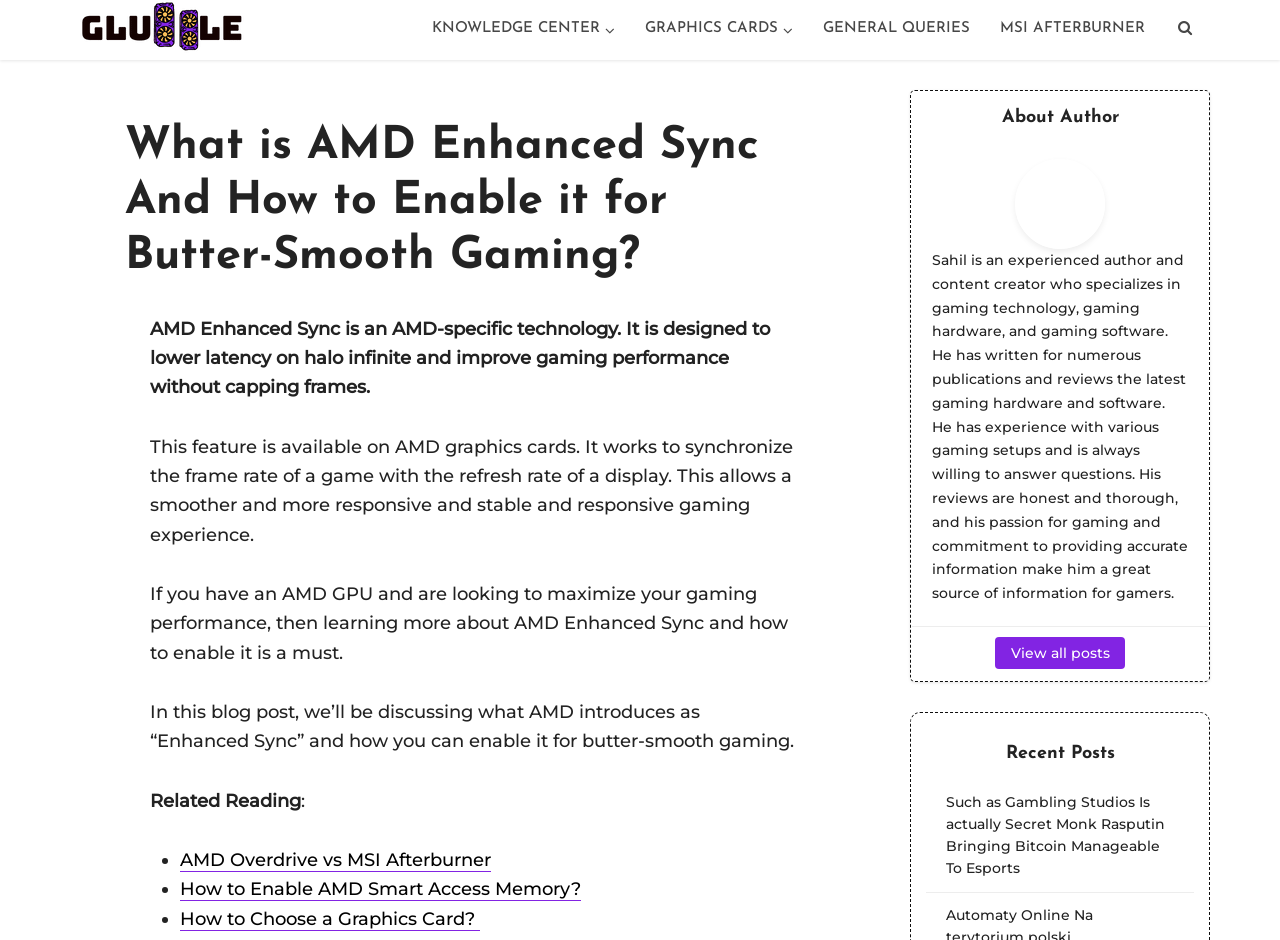Given the element description: "Msi Afterburner", predict the bounding box coordinates of the UI element it refers to, using four float numbers between 0 and 1, i.e., [left, top, right, bottom].

[0.77, 0.0, 0.906, 0.062]